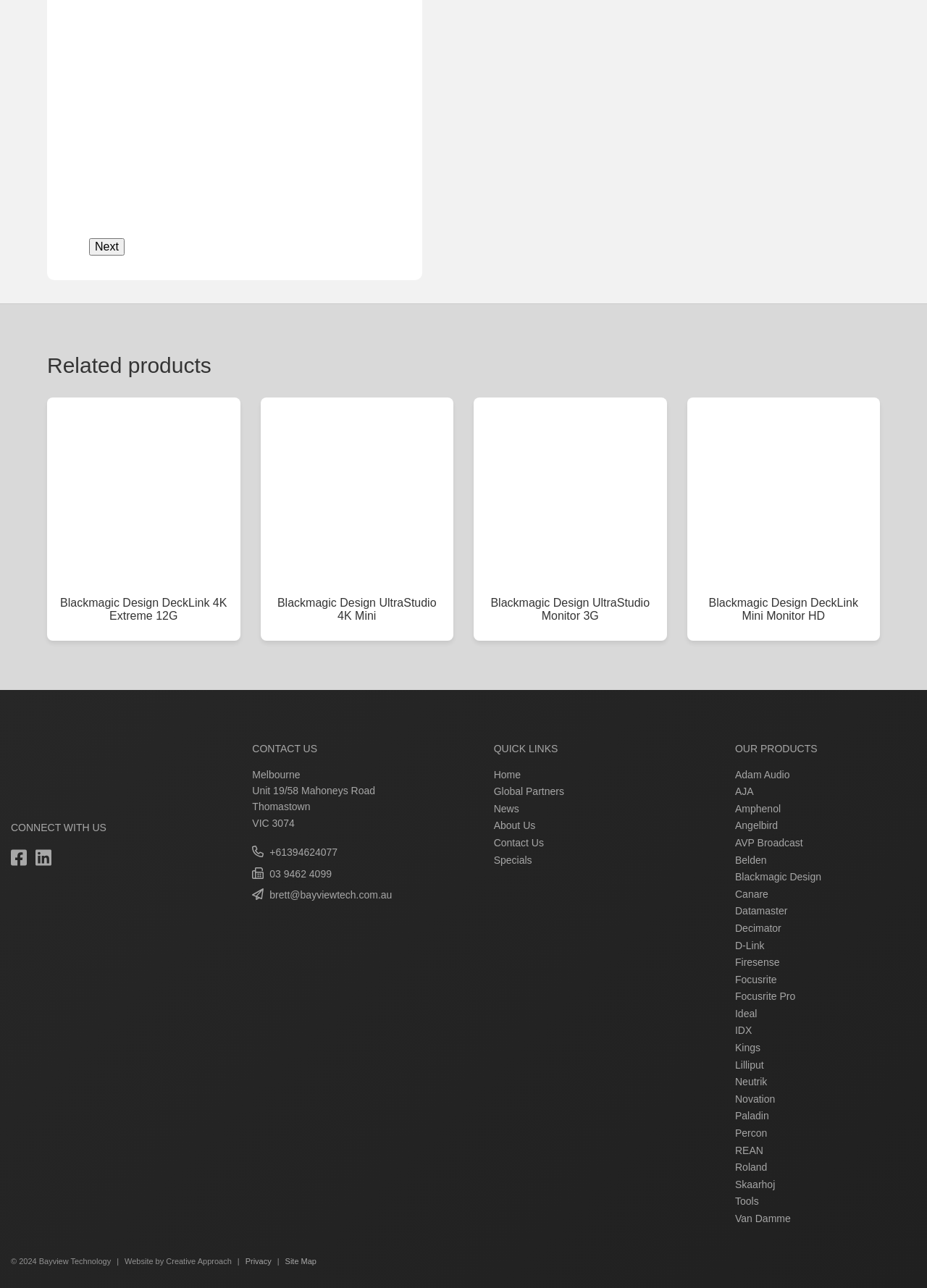Using the provided element description: "03 9462 4099", identify the bounding box coordinates. The coordinates should be four floats between 0 and 1 in the order [left, top, right, bottom].

[0.272, 0.672, 0.467, 0.684]